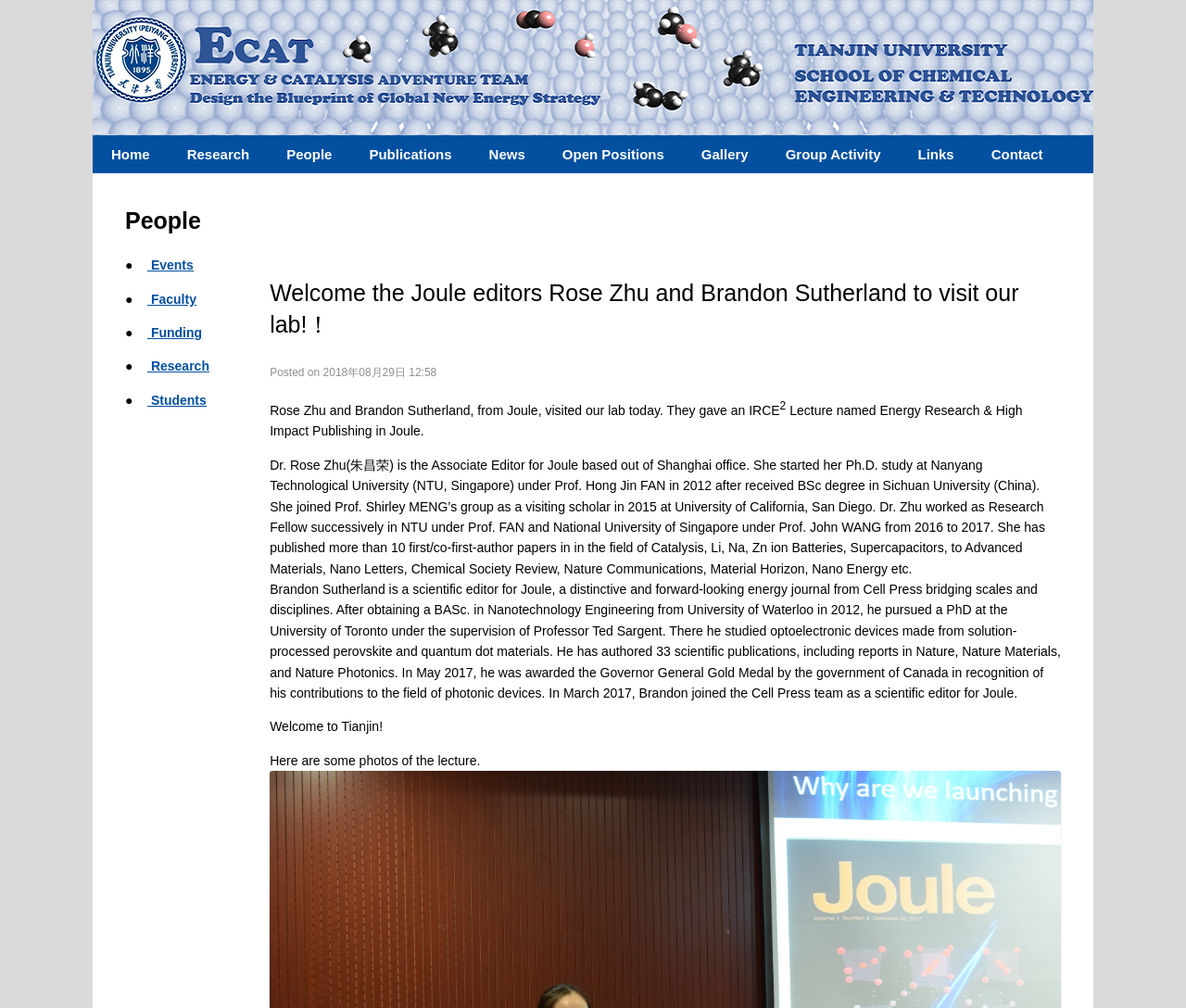Locate the bounding box coordinates of the clickable area to execute the instruction: "Find destinations in Victoria". Provide the coordinates as four float numbers between 0 and 1, represented as [left, top, right, bottom].

None